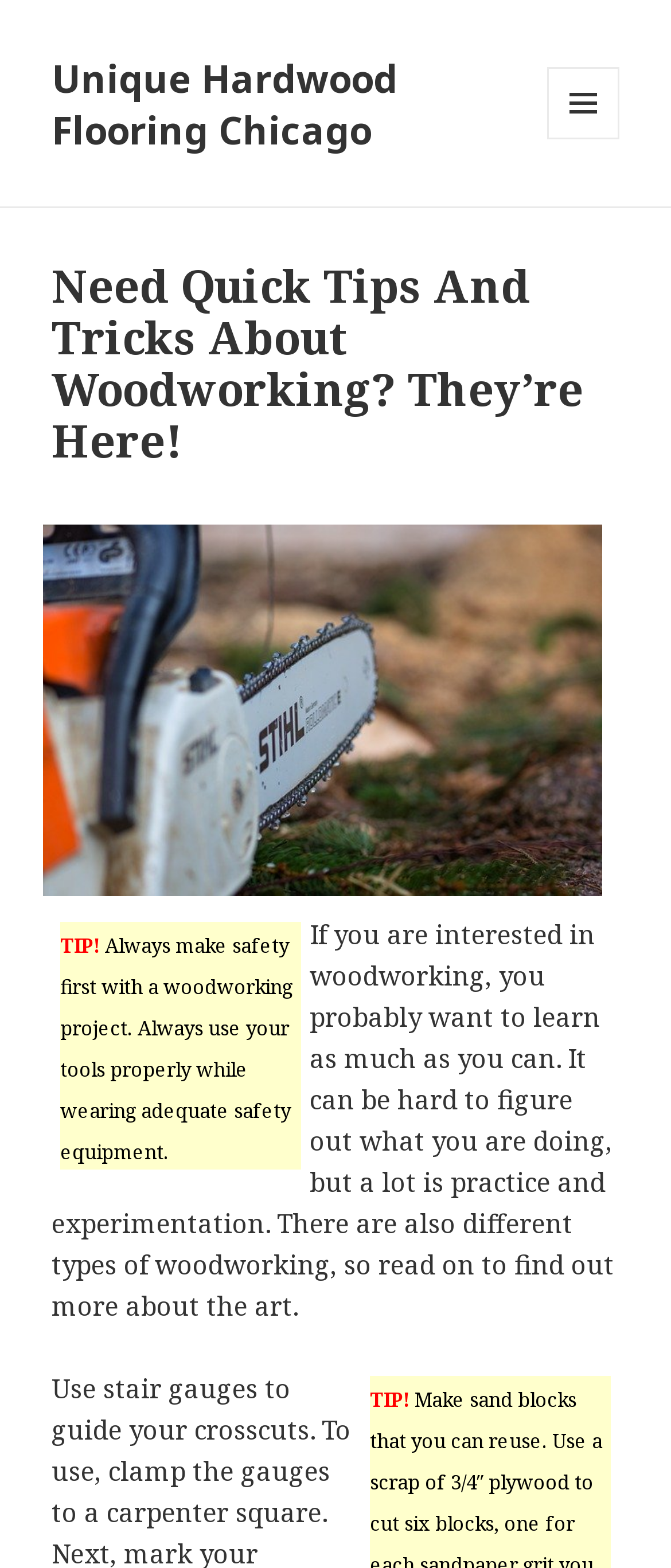Look at the image and write a detailed answer to the question: 
What is the main topic of this webpage?

Based on the content of the webpage, it appears to be focused on providing tips and tricks about woodworking, as well as information about different types of woodworking.